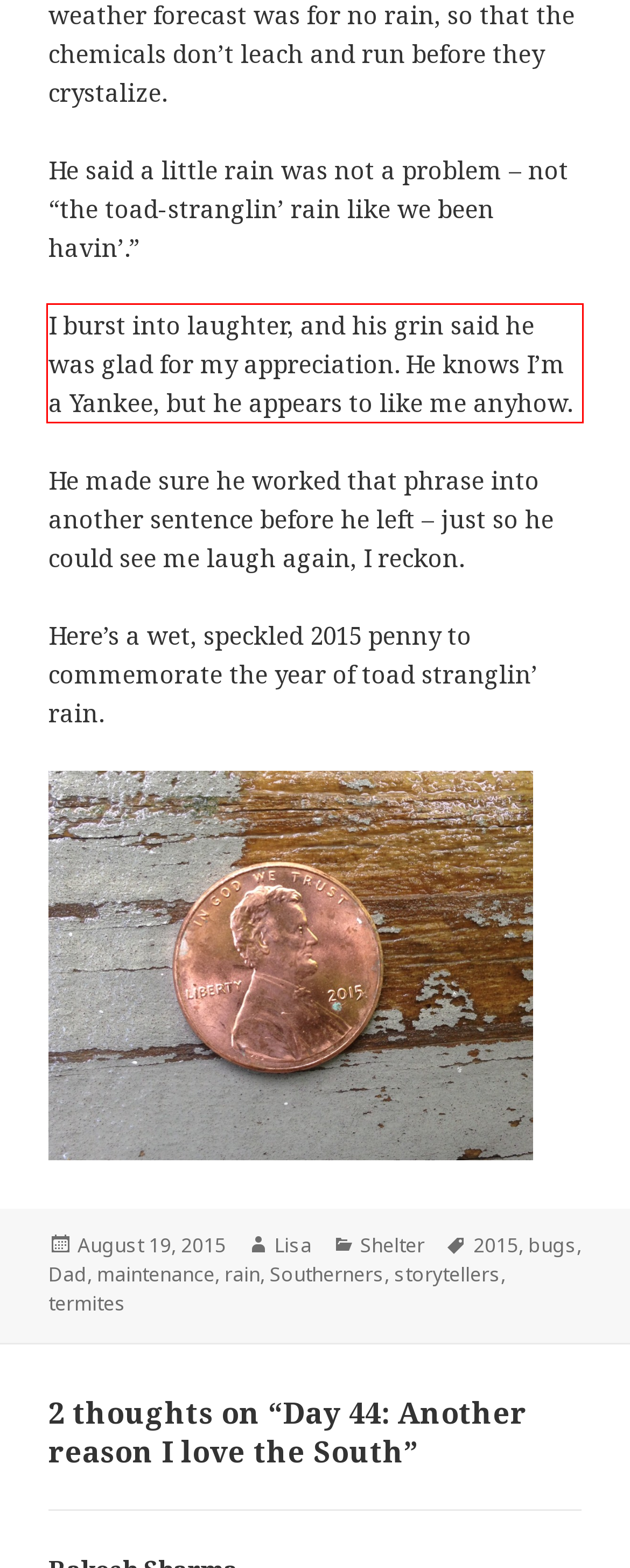With the provided screenshot of a webpage, locate the red bounding box and perform OCR to extract the text content inside it.

I burst into laughter, and his grin said he was glad for my appreciation. He knows I’m a Yankee, but he appears to like me anyhow.